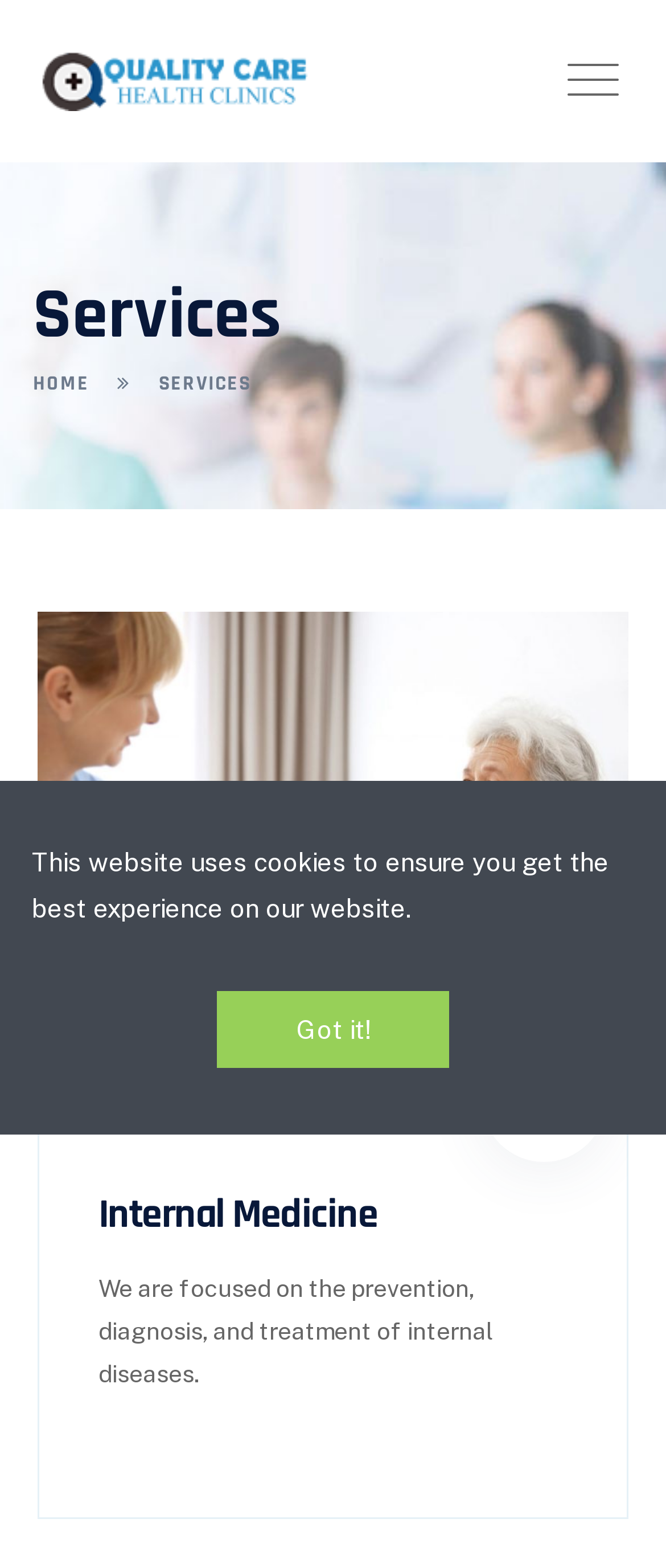Explain in detail what is displayed on the webpage.

The webpage is about Quality Care Health Clinics and their services. At the top left, there is a link to "doctery" accompanied by an image with the same name. To the right of this link, there is a button to toggle navigation. 

Below the top section, there is a heading that reads "Services" and a link to "HOME" next to it. Further to the right, there is a static text "SERVICES". 

Below the "SERVICES" text, there is a large image labeled "service 1" that takes up most of the width of the page. Above this image, there is a heading that reads "Internal Medicine" and a paragraph of text that describes the focus of internal medicine, including prevention, diagnosis, and treatment of internal diseases.

At the bottom of the page, there is a static text that informs users that the website uses cookies to ensure the best experience, and a button to acknowledge this, labeled "Got it!".